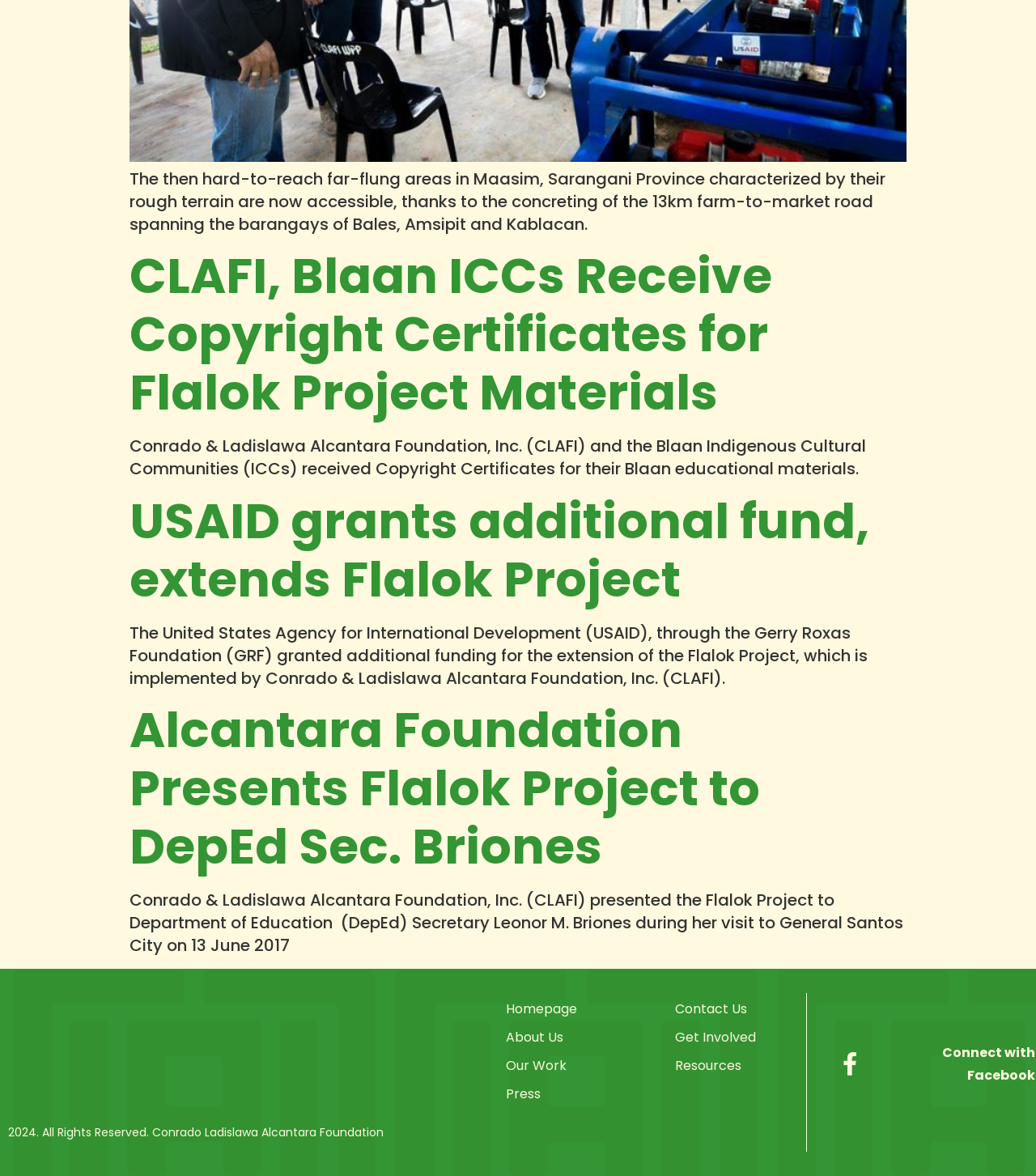Please locate the bounding box coordinates of the element that should be clicked to complete the given instruction: "Visit the homepage".

[0.489, 0.851, 0.636, 0.865]